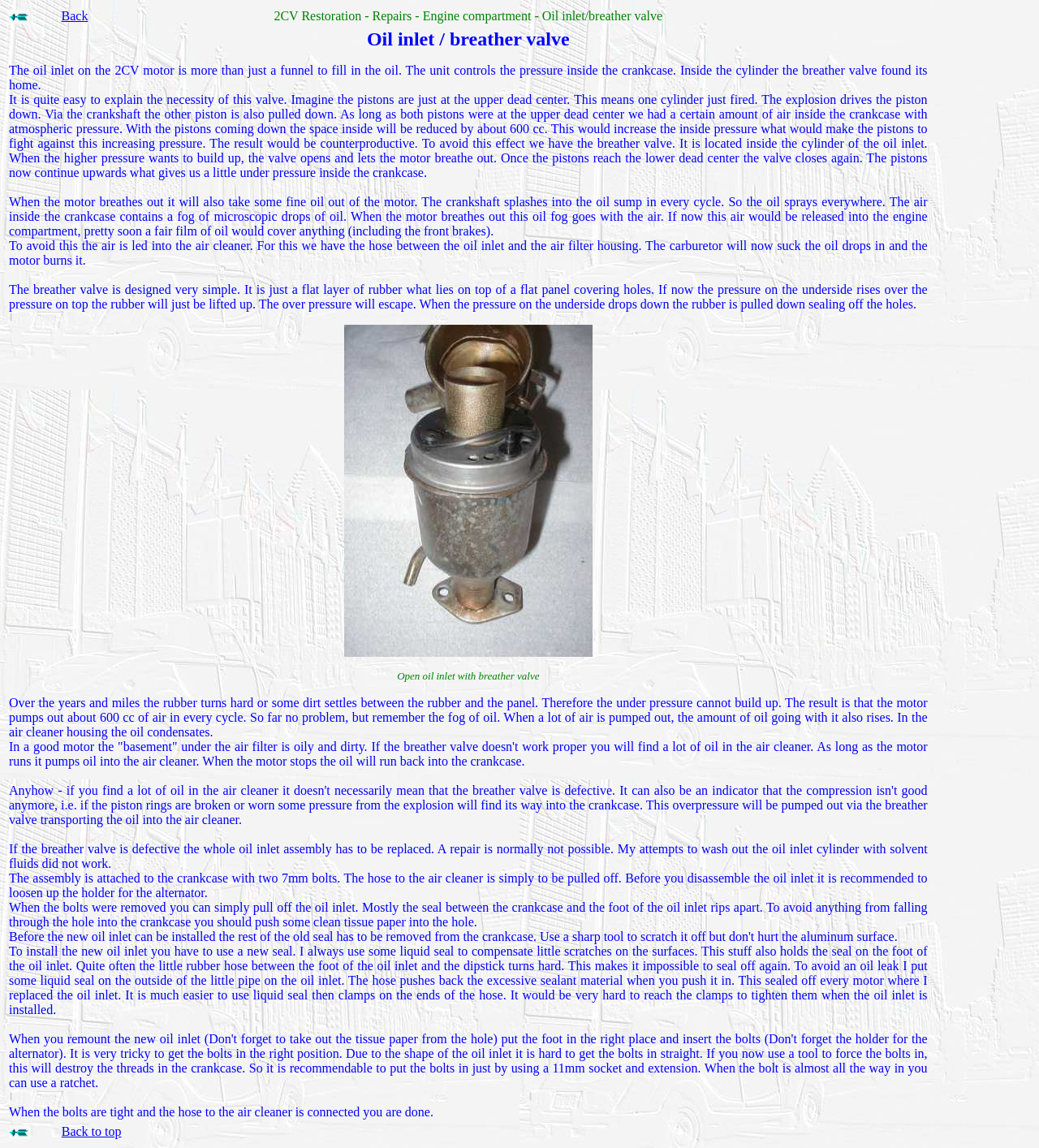Provide your answer in a single word or phrase: 
What is the purpose of the breather valve?

To avoid pressure buildup